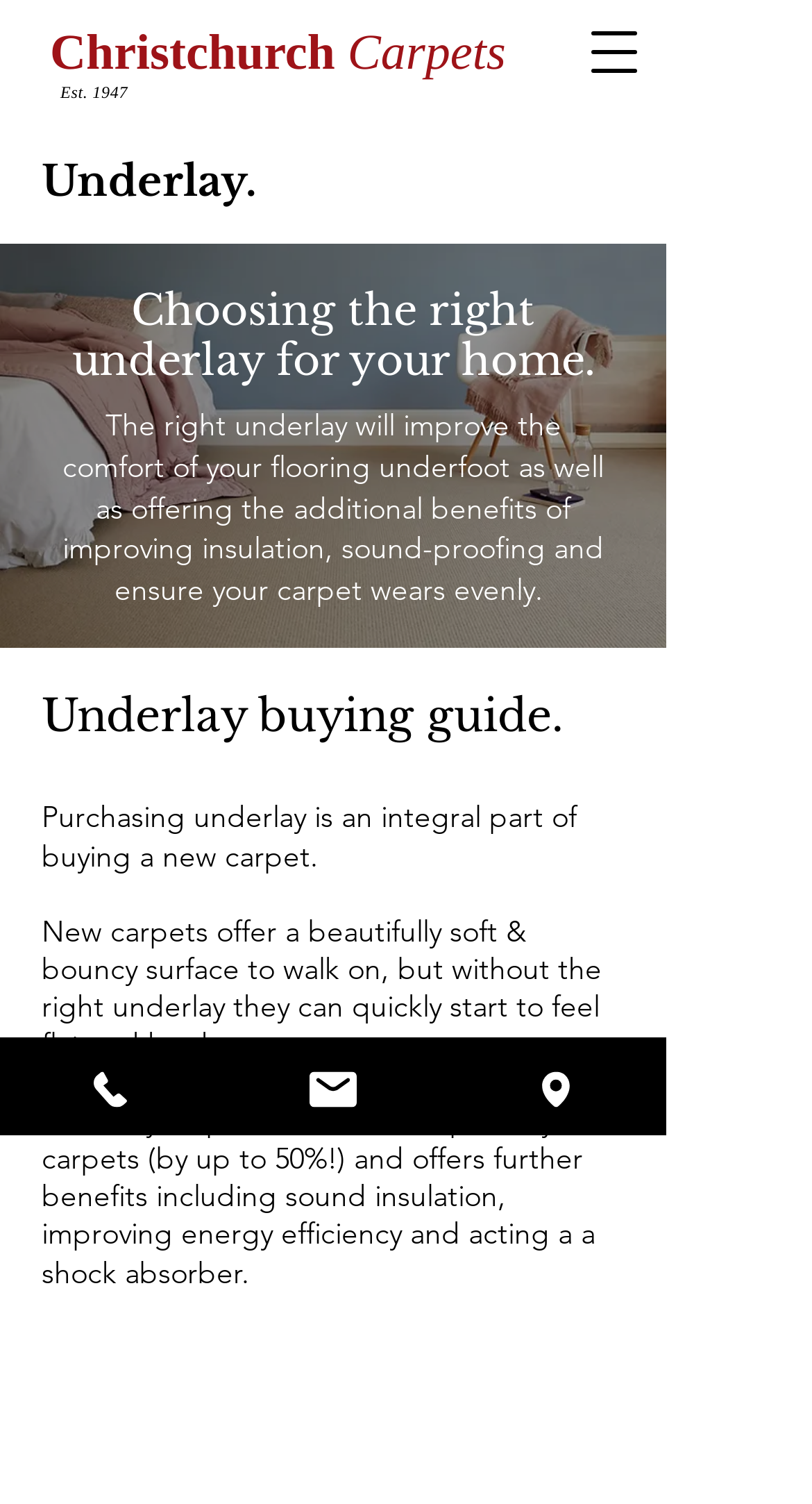Provide the bounding box coordinates of the HTML element this sentence describes: "facebook". The bounding box coordinates consist of four float numbers between 0 and 1, i.e., [left, top, right, bottom].

None